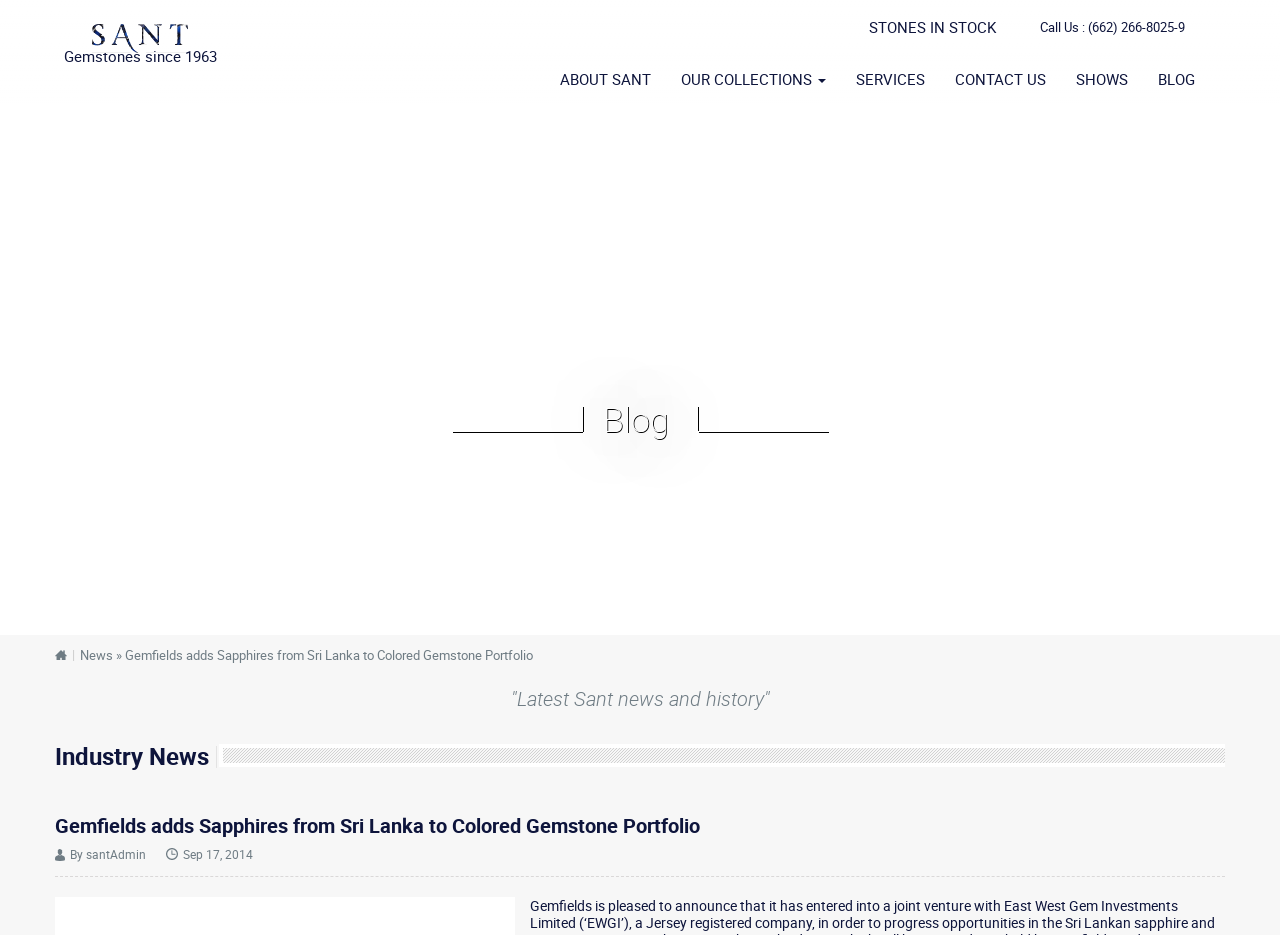Can you give a detailed response to the following question using the information from the image? What is the company's business?

I found the company's business by looking at the heading with the text 'Gemstones since 1963' which is located below the company's name.